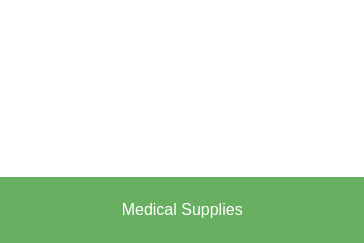Can you give a comprehensive explanation to the question given the content of the image?
What type of provider is likely to offer the medical supplies?

The caption suggests that the webpage is likely to be from a pharmacy or healthcare provider, as it provides information or links related to medical supplies, which is a common service offered by such providers.